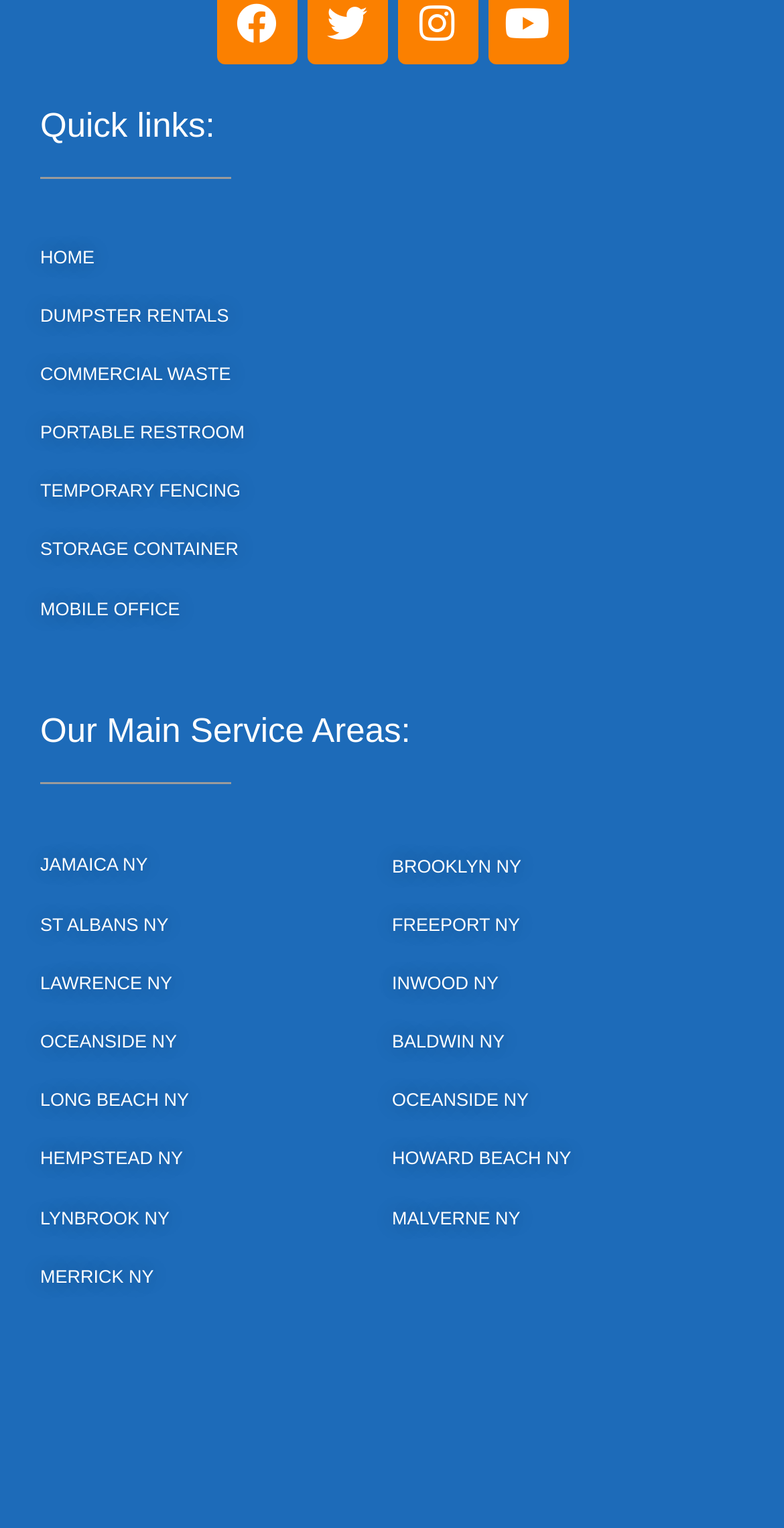What is the first quick link?
Provide an in-depth and detailed answer to the question.

I looked at the 'Quick links:' section and found that the first link is 'HOME'.